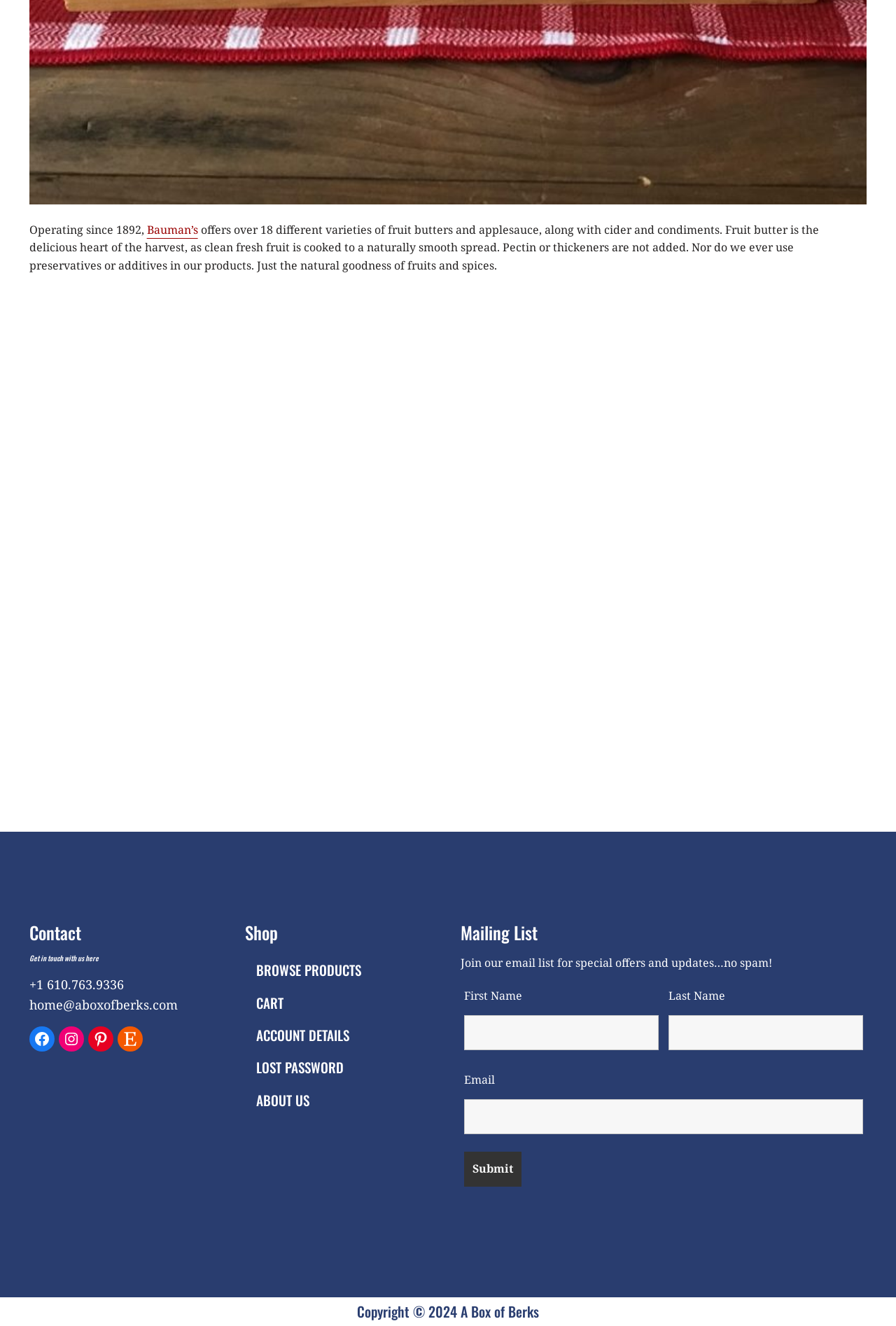Could you specify the bounding box coordinates for the clickable section to complete the following instruction: "Enter email address in the 'Email' field"?

[0.518, 0.829, 0.964, 0.855]